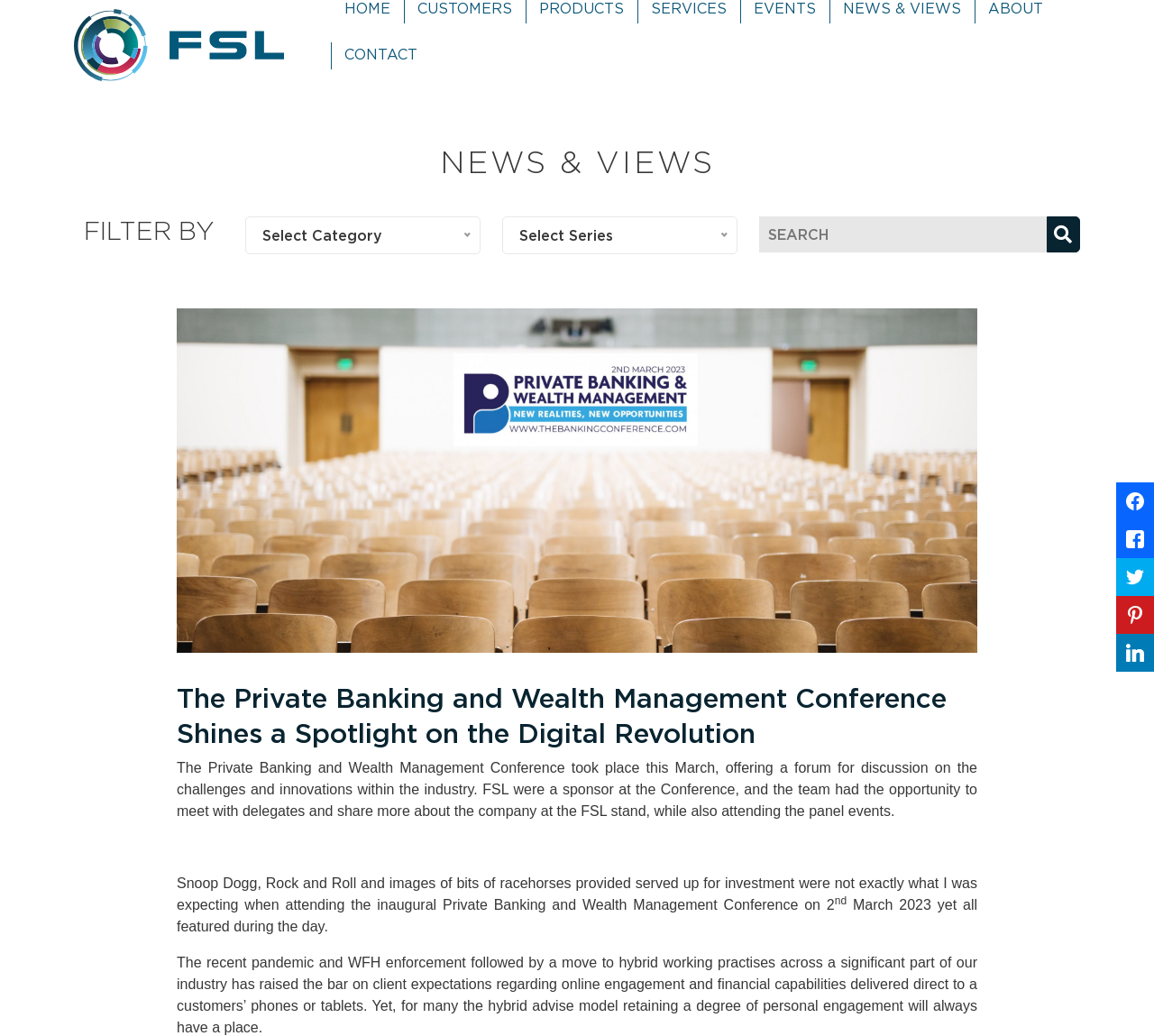Please find the bounding box coordinates of the element that must be clicked to perform the given instruction: "Contact FSL". The coordinates should be four float numbers from 0 to 1, i.e., [left, top, right, bottom].

[0.287, 0.03, 0.373, 0.075]